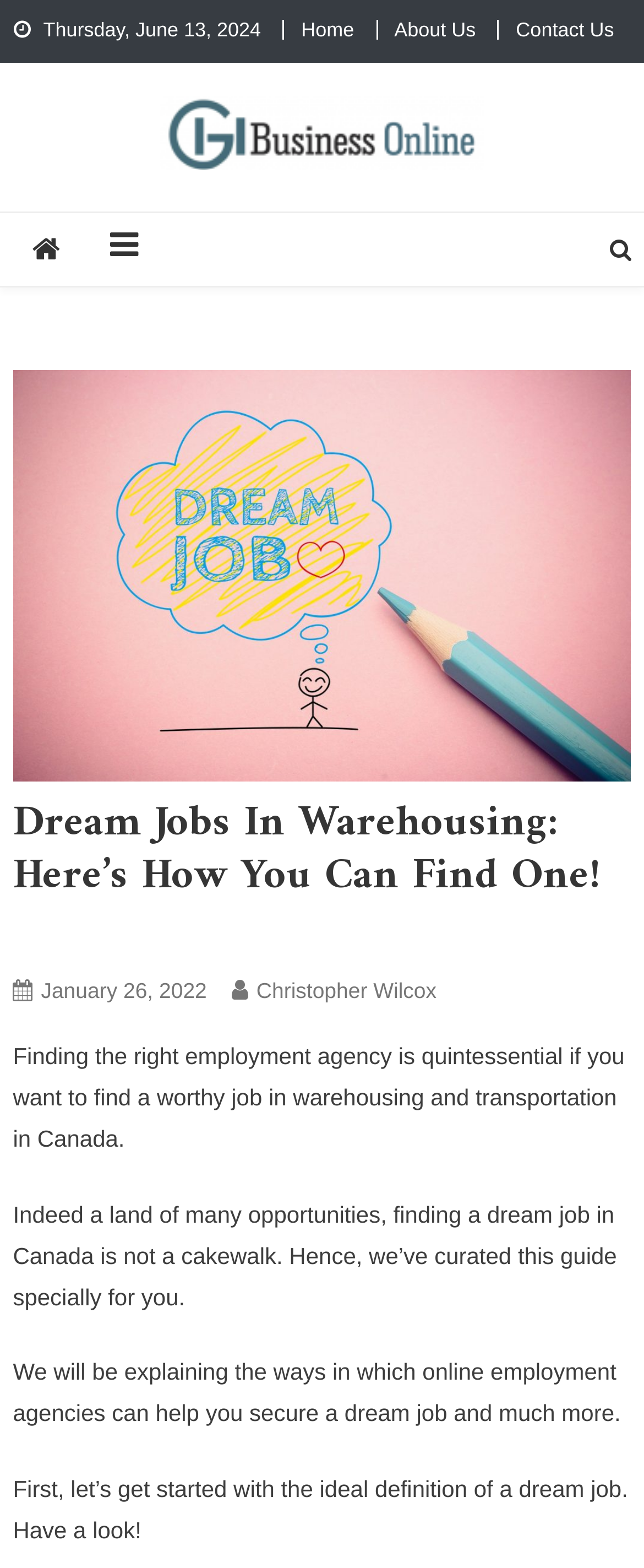Kindly determine the bounding box coordinates for the area that needs to be clicked to execute this instruction: "read business blog".

[0.02, 0.112, 0.247, 0.129]